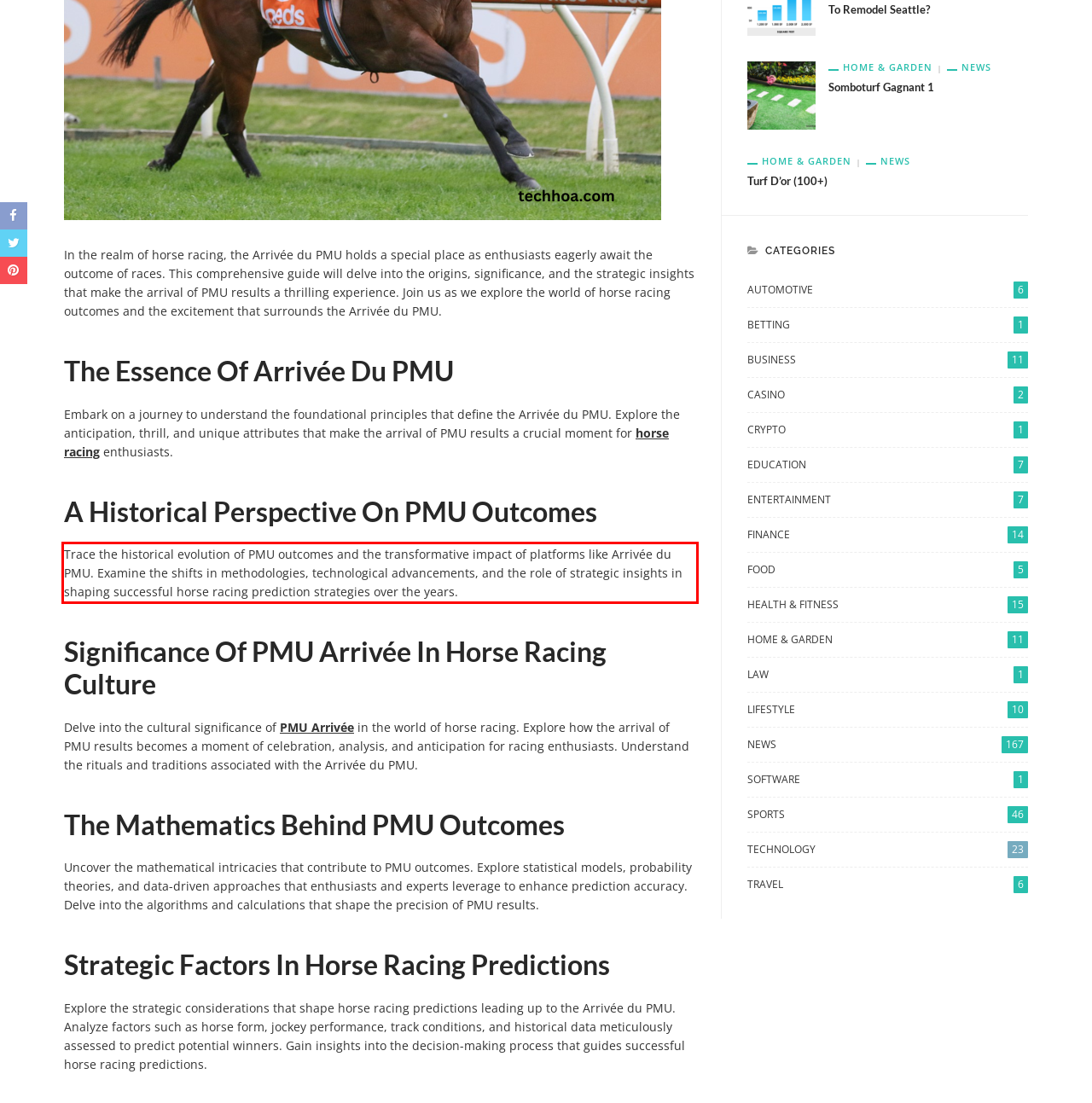You are provided with a screenshot of a webpage containing a red bounding box. Please extract the text enclosed by this red bounding box.

Trace the historical evolution of PMU outcomes and the transformative impact of platforms like Arrivée du PMU. Examine the shifts in methodologies, technological advancements, and the role of strategic insights in shaping successful horse racing prediction strategies over the years.